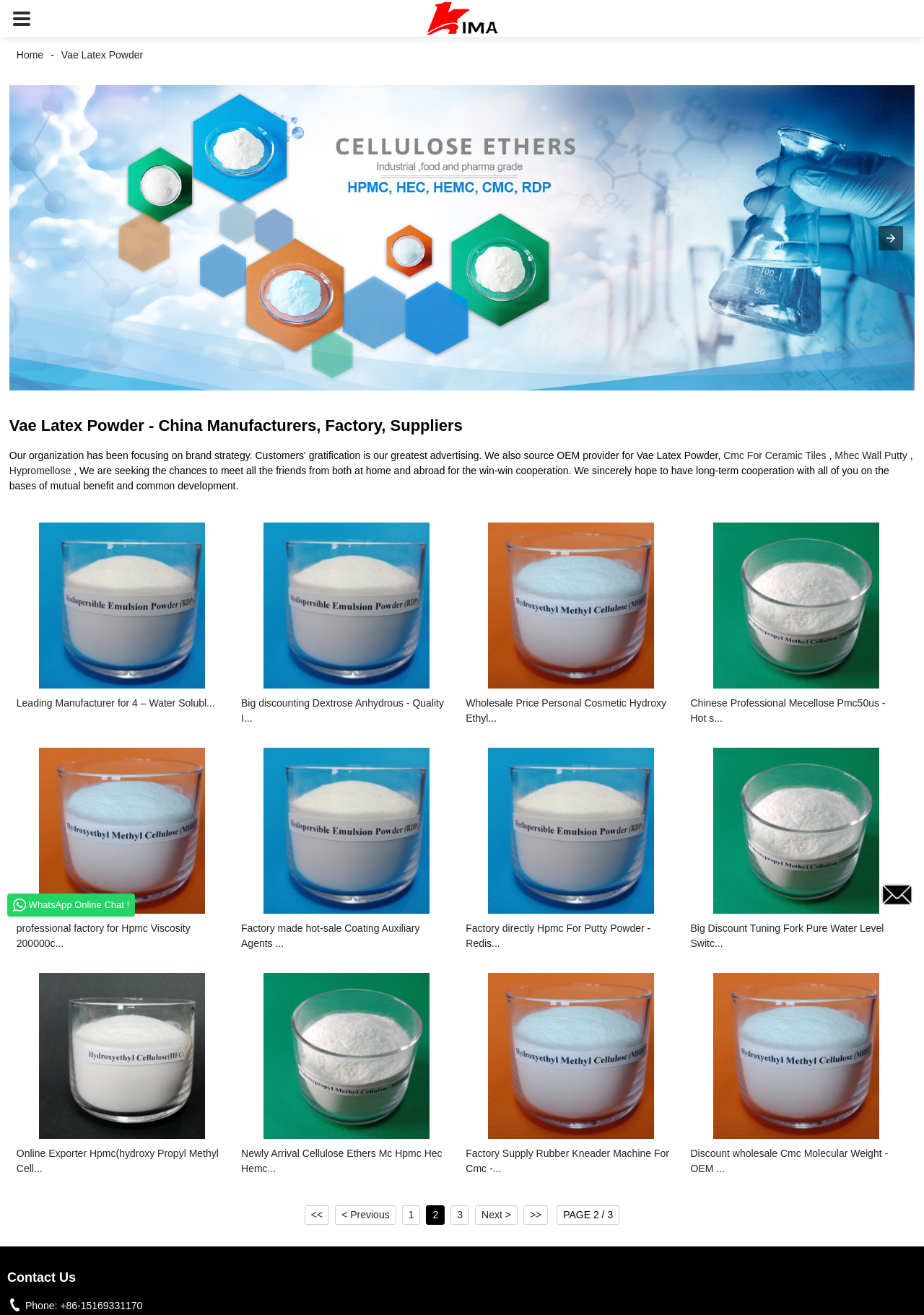What is the category of the product 'Cmc For Ceramic Tiles'?
Based on the content of the image, thoroughly explain and answer the question.

The product 'Cmc For Ceramic Tiles' is listed under the heading 'Vae Latex Powder - China Manufacturers, Factory, Suppliers' which suggests that it belongs to the category of Vae Latex Powder products.